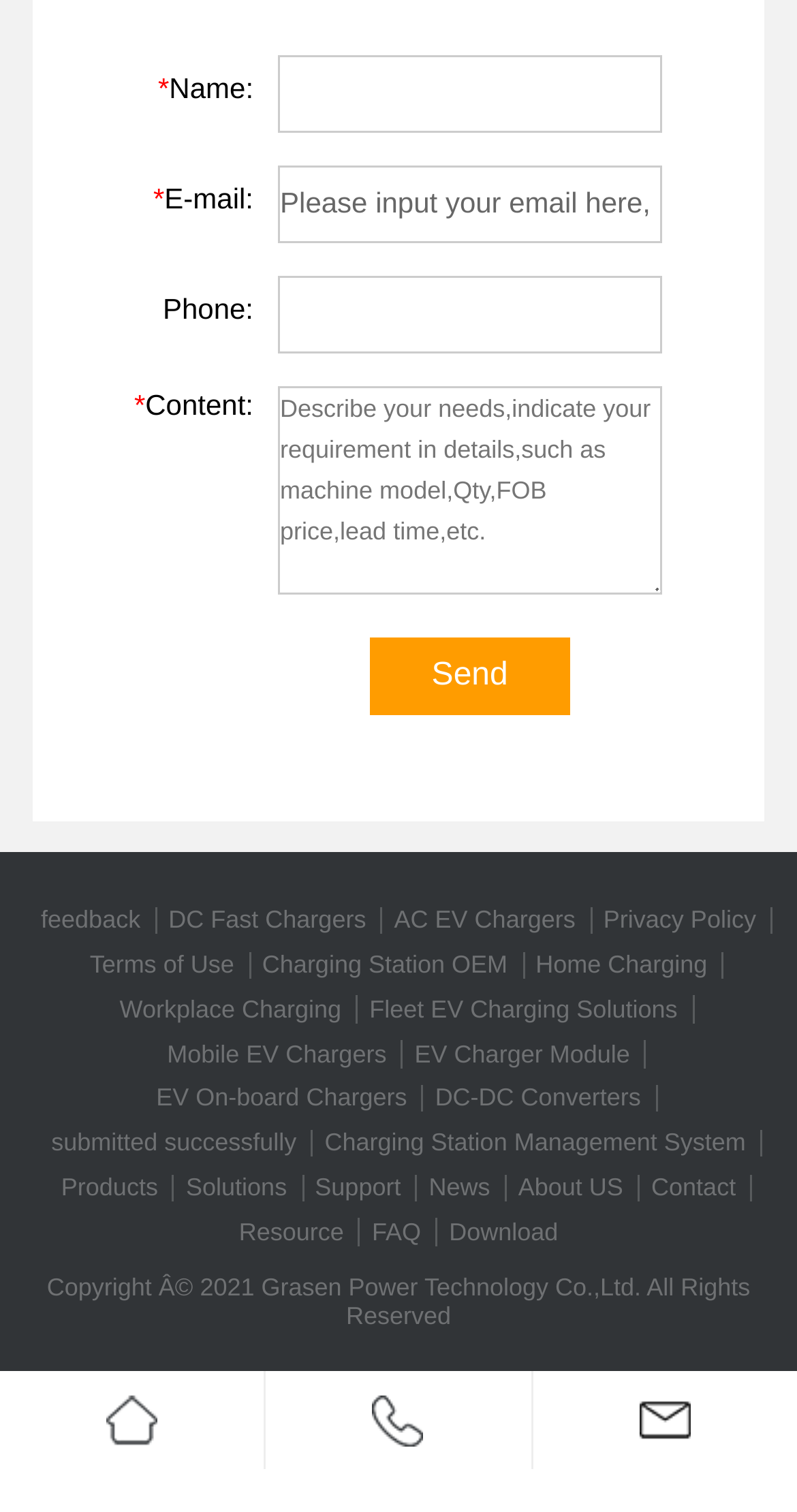Using the format (top-left x, top-left y, bottom-right x, bottom-right y), provide the bounding box coordinates for the described UI element. All values should be floating point numbers between 0 and 1: AC EV Chargers

[0.495, 0.627, 0.722, 0.646]